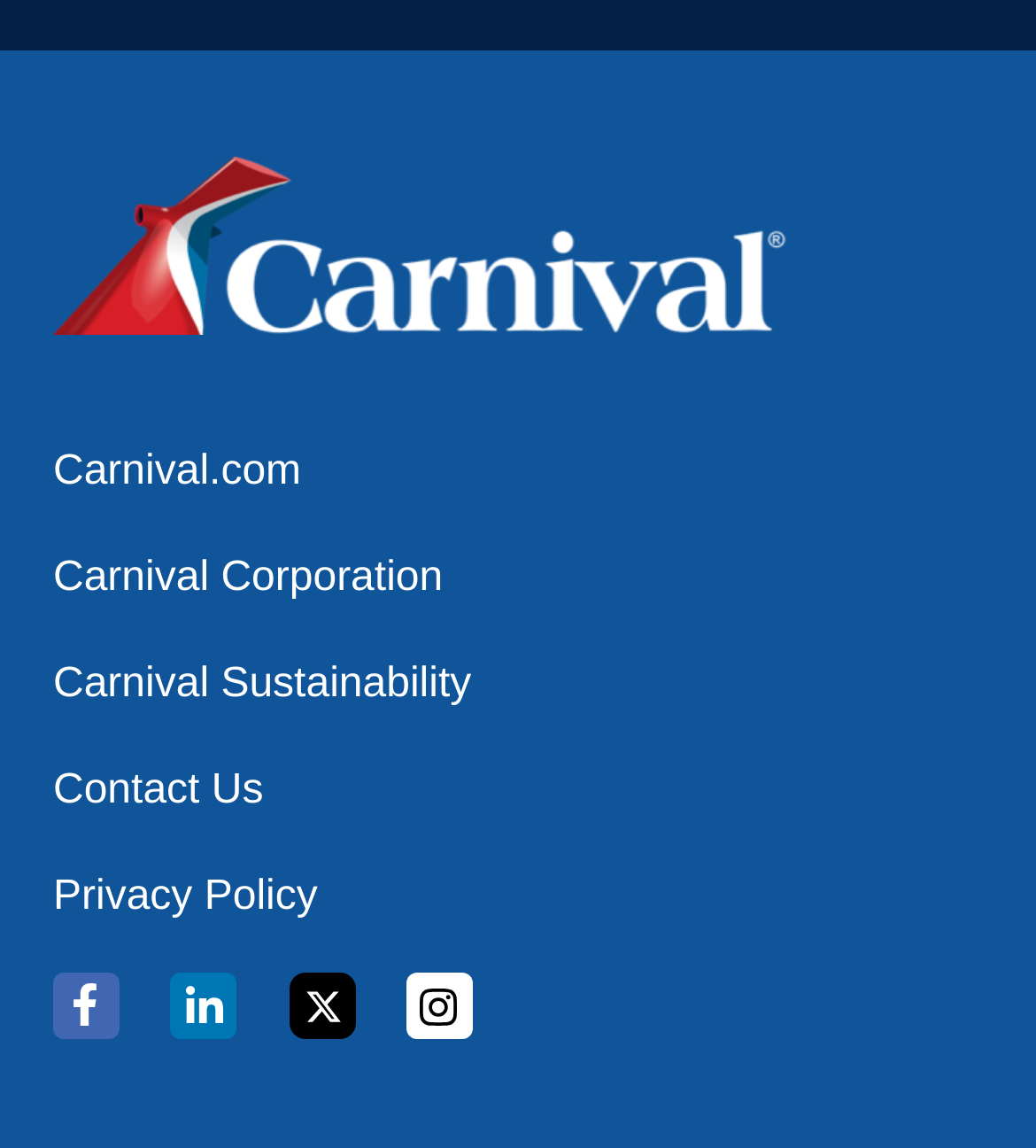Is there a link to contact the company?
Based on the visual content, answer with a single word or a brief phrase.

Yes